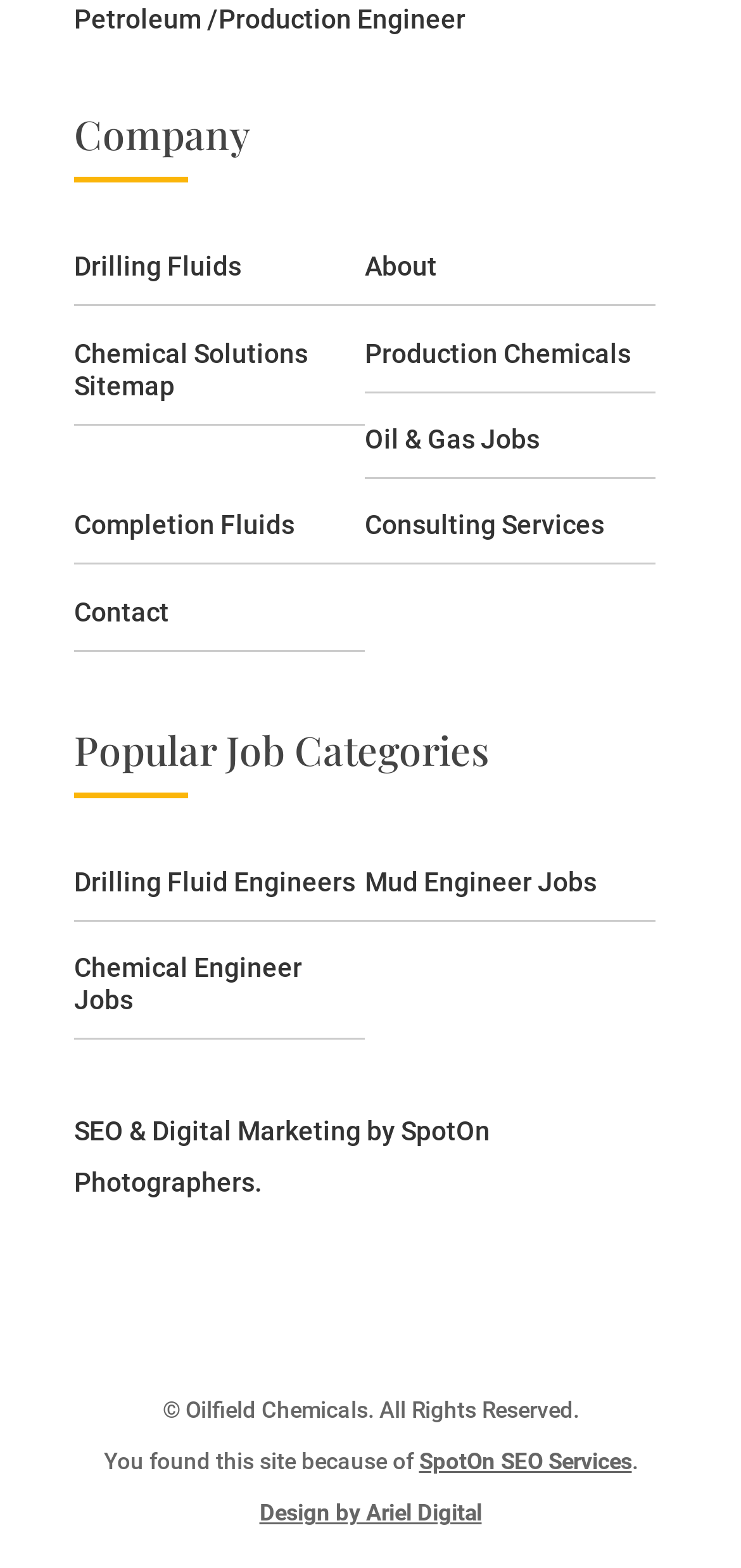Determine the bounding box coordinates for the element that should be clicked to follow this instruction: "Go to About page". The coordinates should be given as four float numbers between 0 and 1, in the format [left, top, right, bottom].

[0.492, 0.16, 0.589, 0.18]